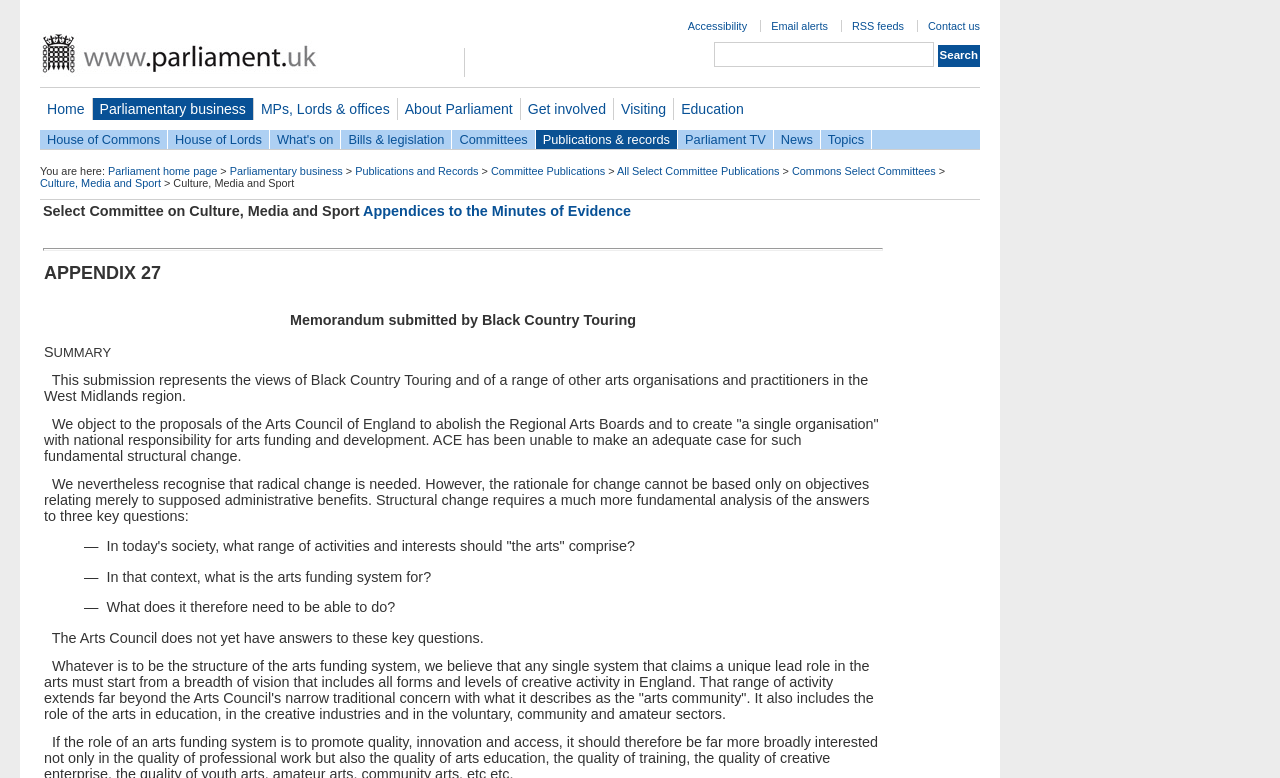Please provide a one-word or phrase answer to the question: 
What is the title of the publication?

Appendices to the Minutes of Evidence